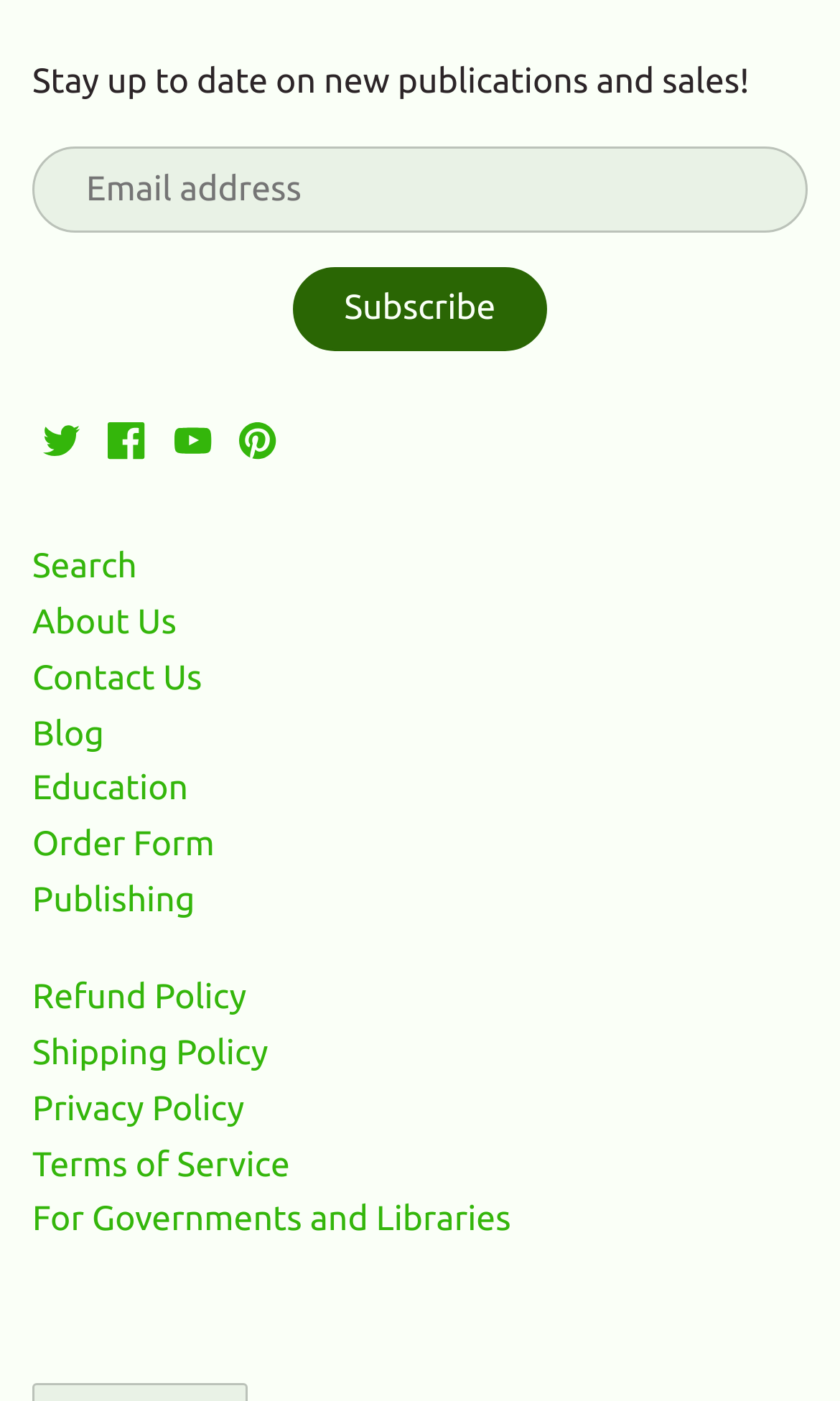What is the function of the 'Subscribe' button?
We need a detailed and exhaustive answer to the question. Please elaborate.

The 'Subscribe' button is located next to the email address textbox, suggesting that it is used to submit the user's email address to receive newsletters or updates from the website.